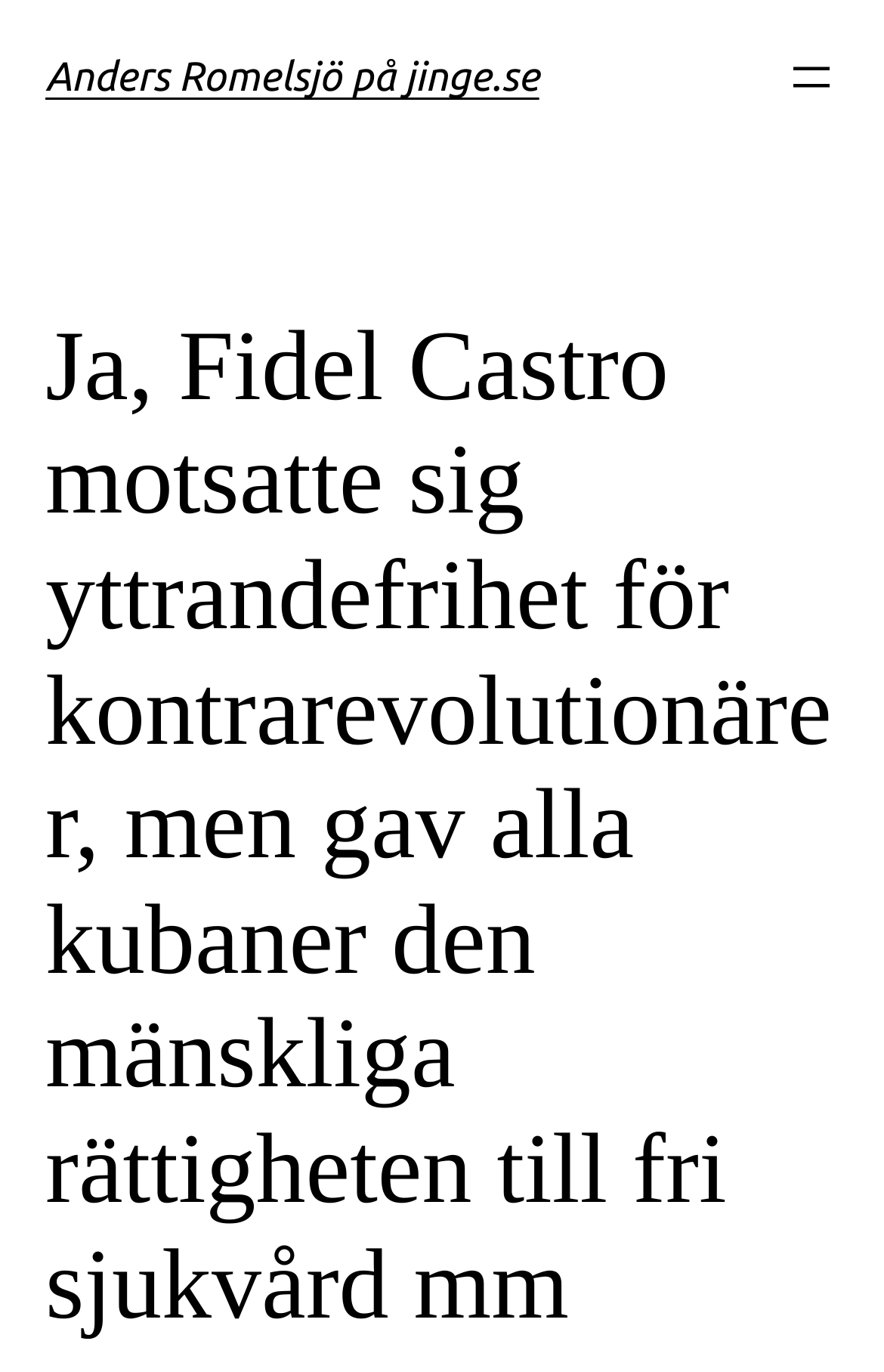Locate the UI element that matches the description Anders Romelsjö på jinge.se in the webpage screenshot. Return the bounding box coordinates in the format (top-left x, top-left y, bottom-right x, bottom-right y), with values ranging from 0 to 1.

[0.051, 0.04, 0.61, 0.073]